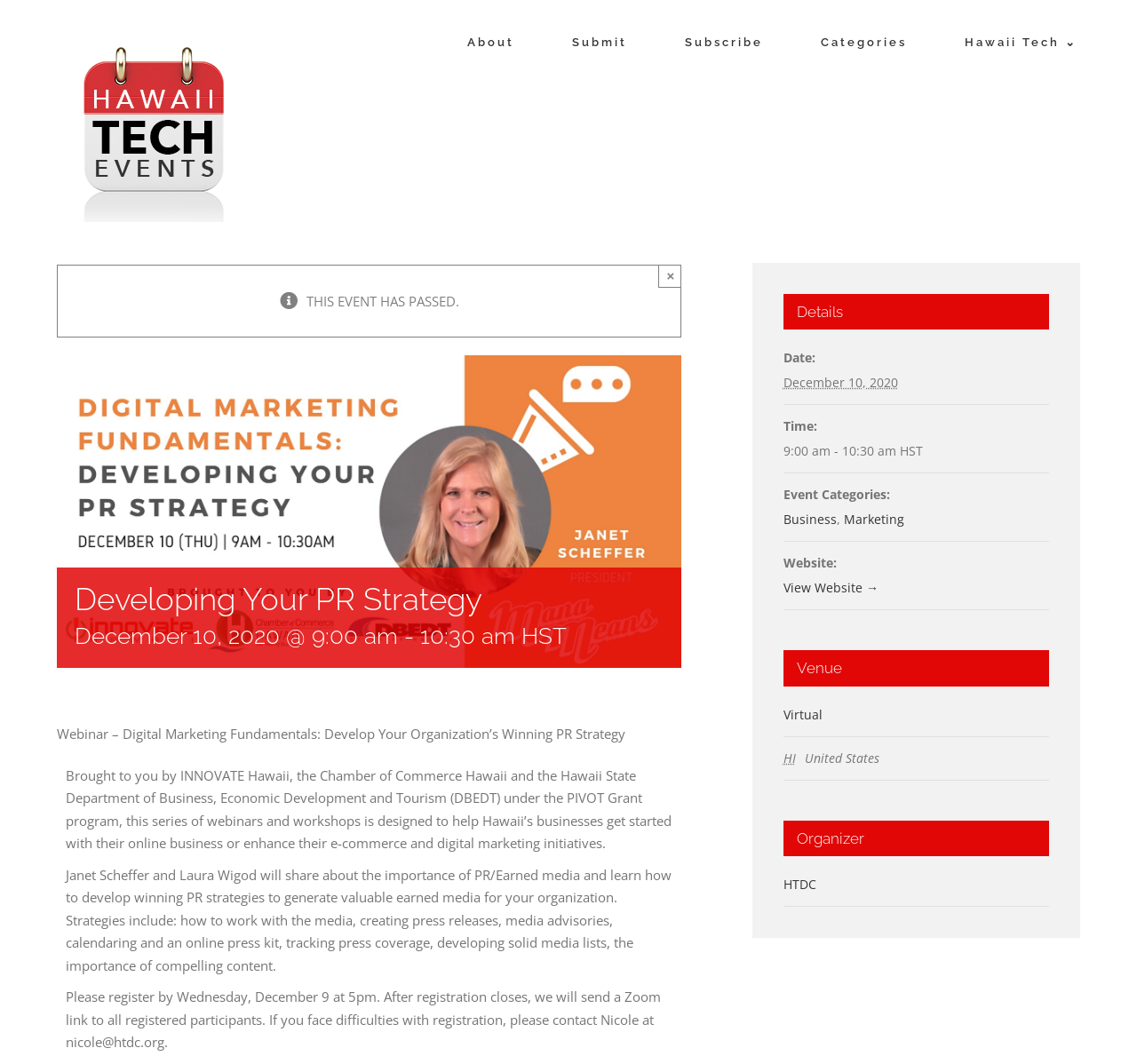For the following element description, predict the bounding box coordinates in the format (top-left x, top-left y, bottom-right x, bottom-right y). All values should be floating point numbers between 0 and 1. Description: ×

[0.579, 0.249, 0.599, 0.27]